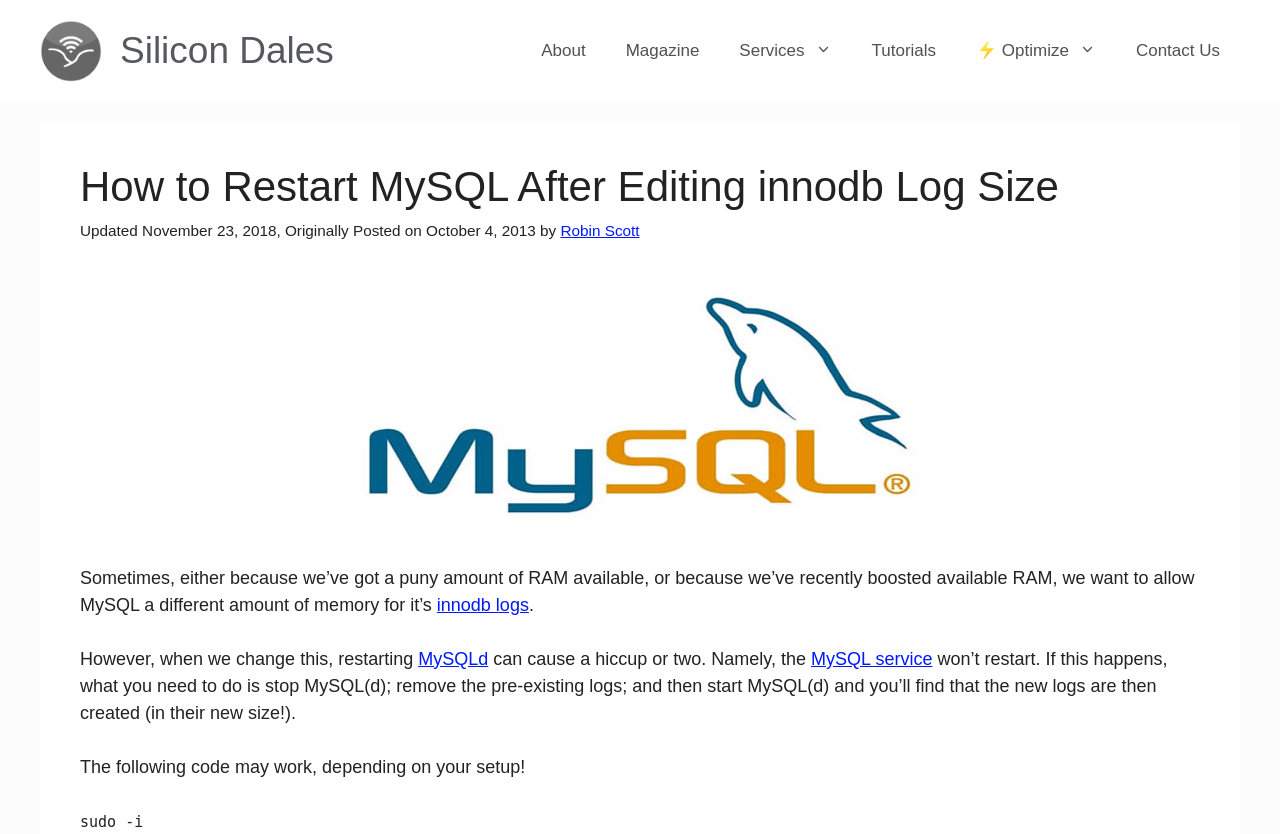Identify the bounding box coordinates for the UI element that matches this description: "About".

[0.407, 0.025, 0.473, 0.097]